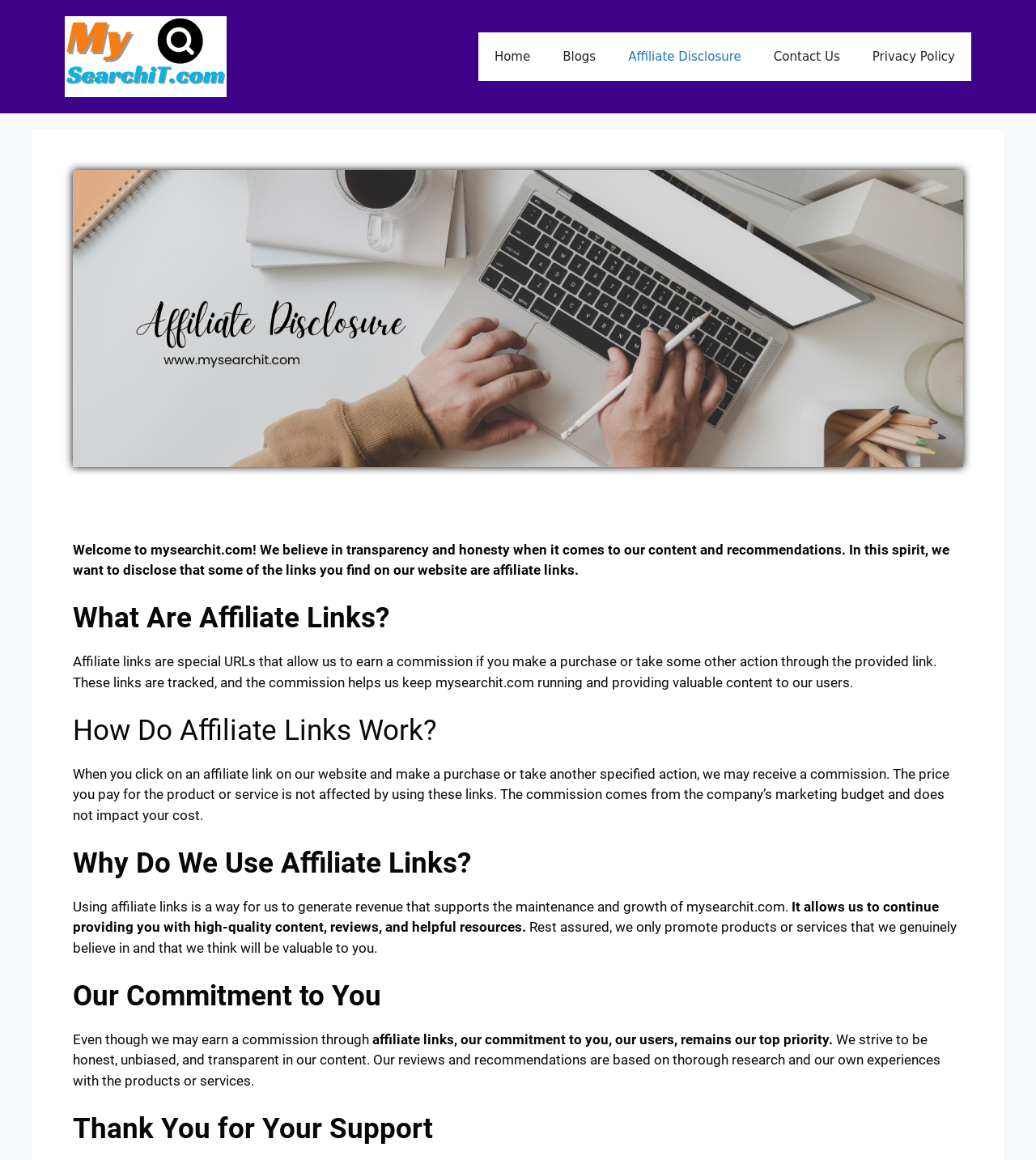Given the element description: "Blogs", predict the bounding box coordinates of the UI element it refers to, using four float numbers between 0 and 1, i.e., [left, top, right, bottom].

[0.527, 0.028, 0.591, 0.07]